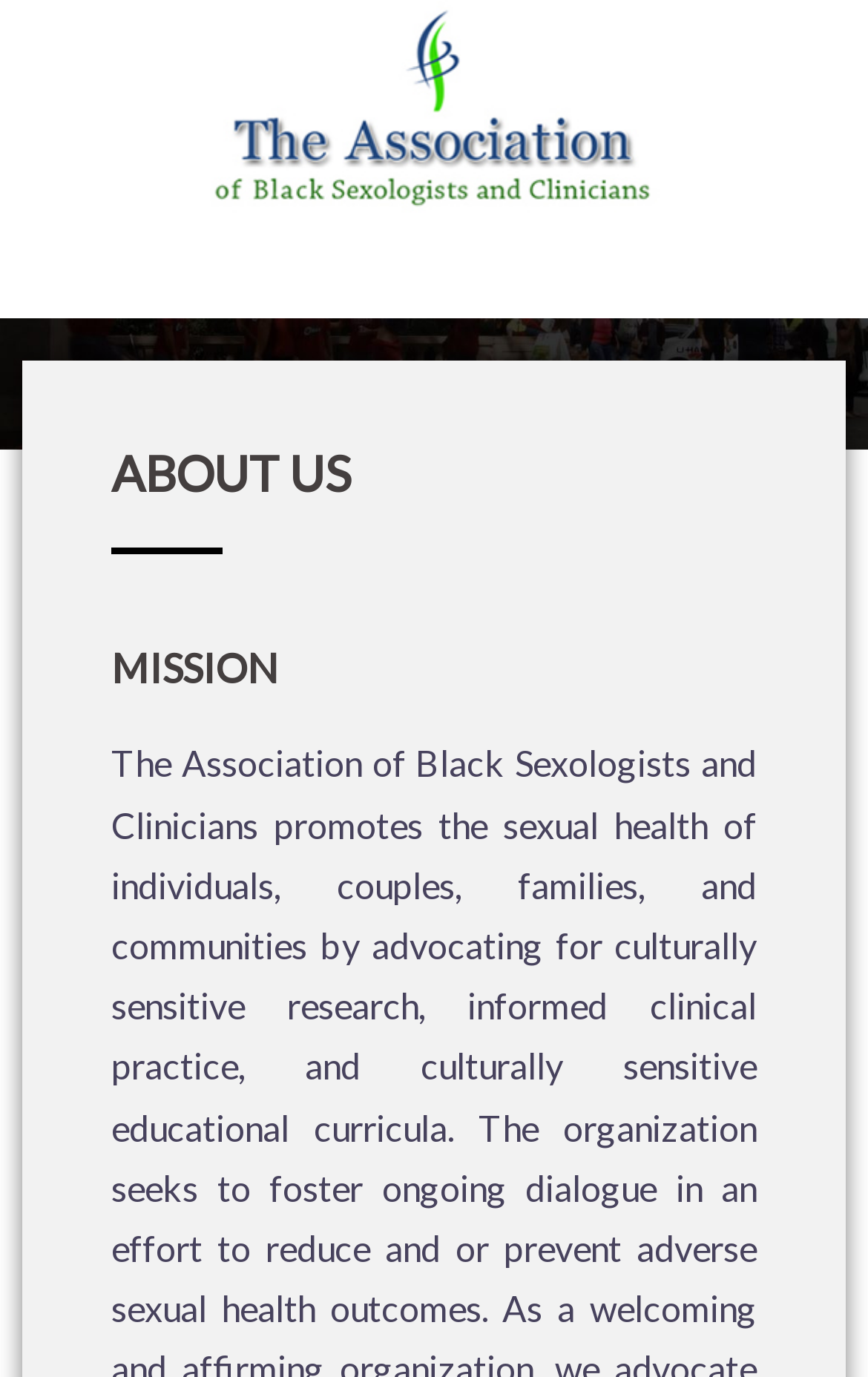Using the provided description title="The ABSC", find the bounding box coordinates for the UI element. Provide the coordinates in (top-left x, top-left y, bottom-right x, bottom-right y) format, ensuring all values are between 0 and 1.

[0.232, 0.061, 0.768, 0.092]